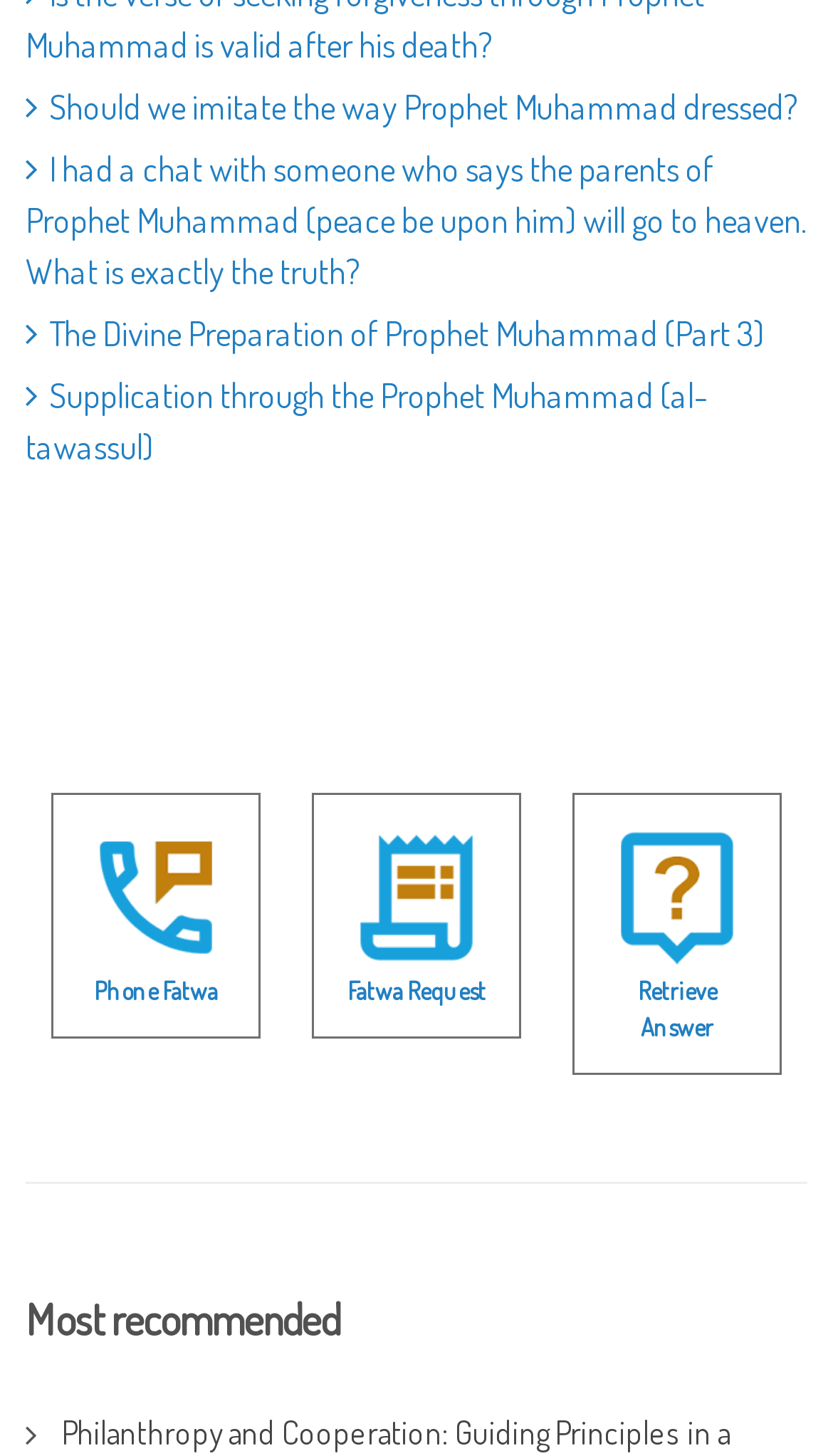Bounding box coordinates are specified in the format (top-left x, top-left y, bottom-right x, bottom-right y). All values are floating point numbers bounded between 0 and 1. Please provide the bounding box coordinate of the region this sentence describes: parent_node: Fatwa Request

[0.41, 0.565, 0.59, 0.667]